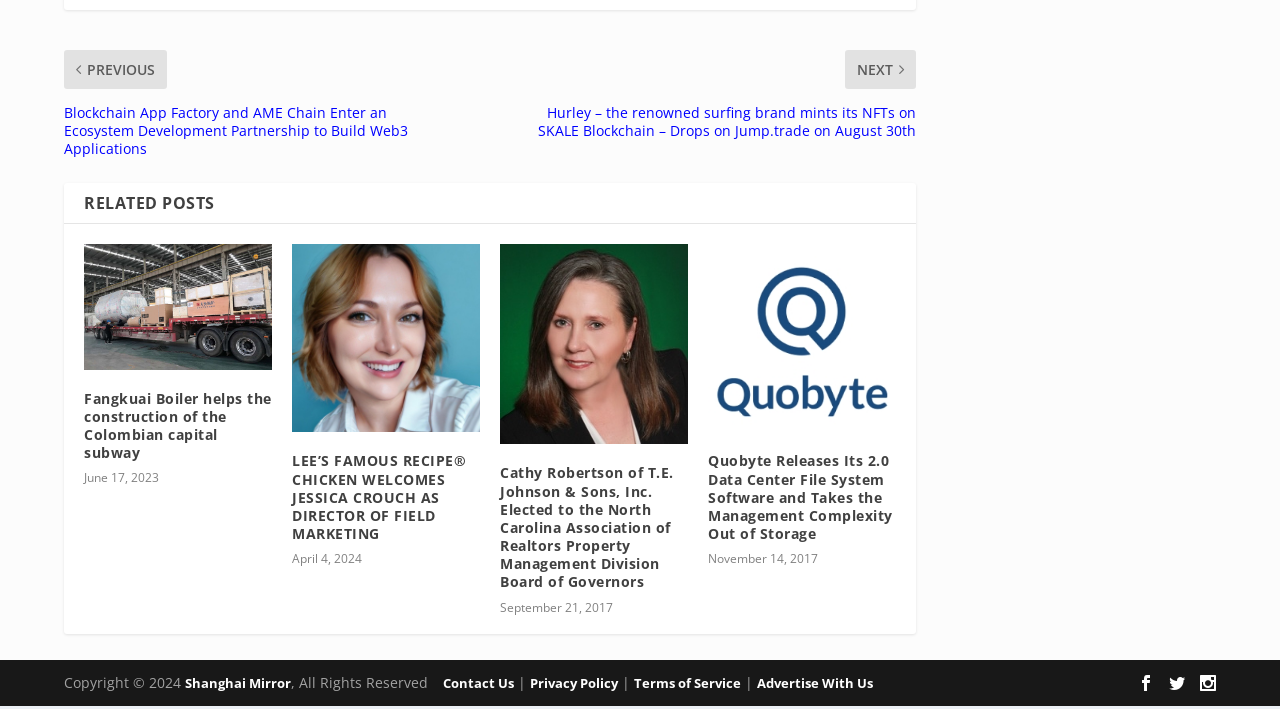Give a one-word or one-phrase response to the question: 
What is the purpose of the 'Contact Us' link?

To contact the website